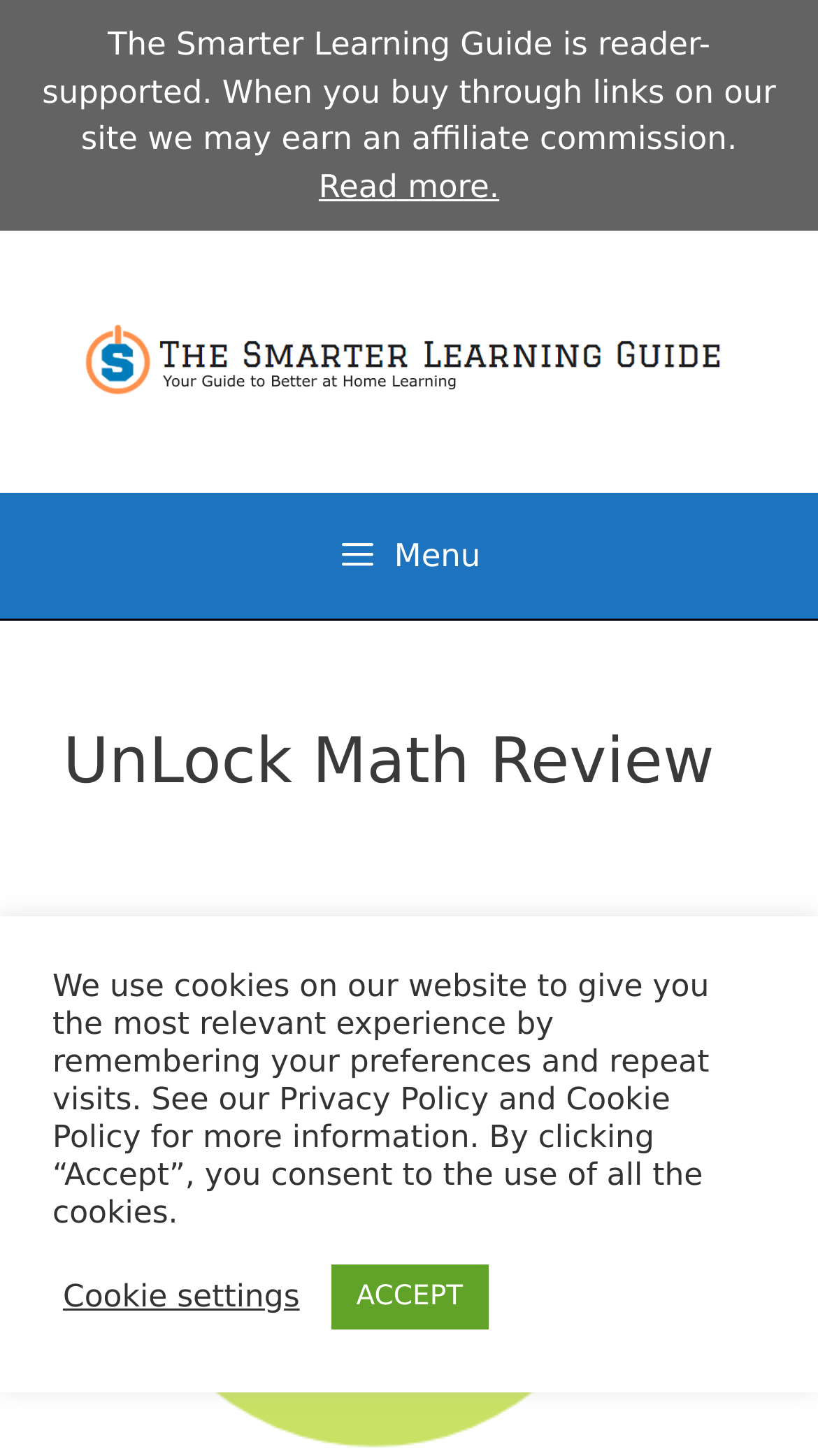Given the description "Menu", determine the bounding box of the corresponding UI element.

[0.0, 0.339, 1.0, 0.426]